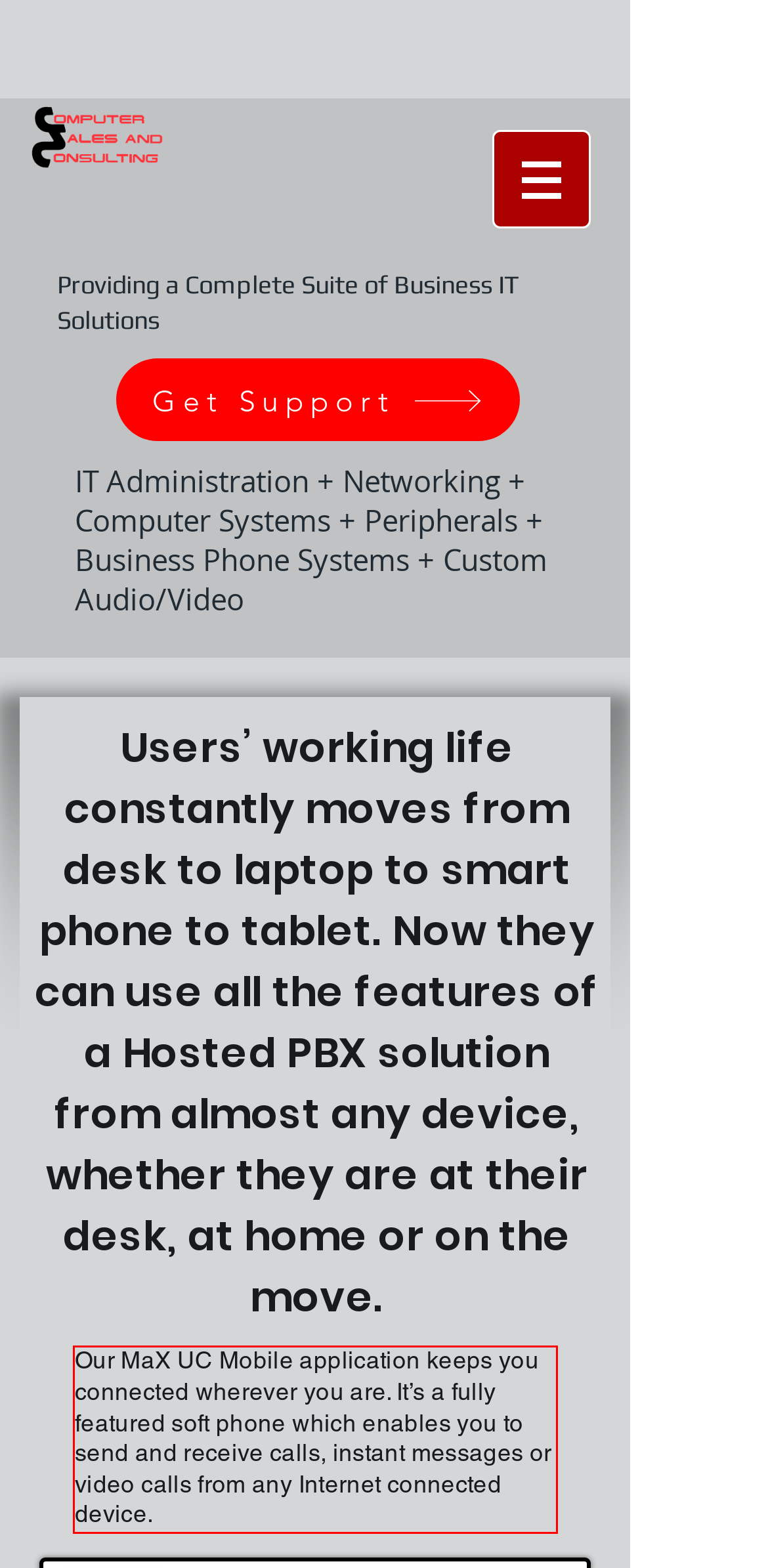Identify and extract the text within the red rectangle in the screenshot of the webpage.

Our MaX UC Mobile application keeps you connected wherever you are. It’s a fully featured soft phone which enables you to send and receive calls, instant messages or video calls from any Internet connected device.